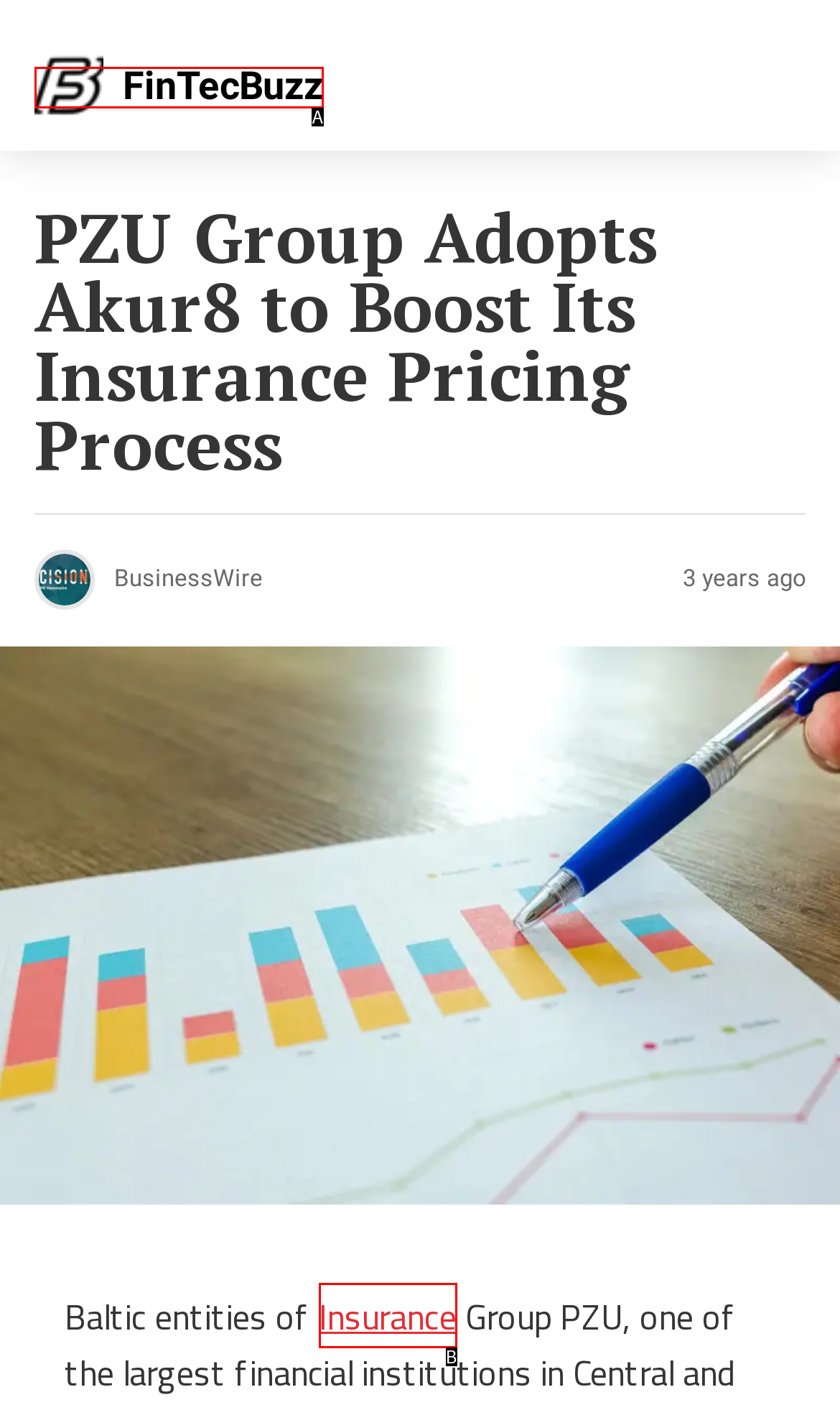Find the option that fits the given description: FinTecBuzz
Answer with the letter representing the correct choice directly.

A